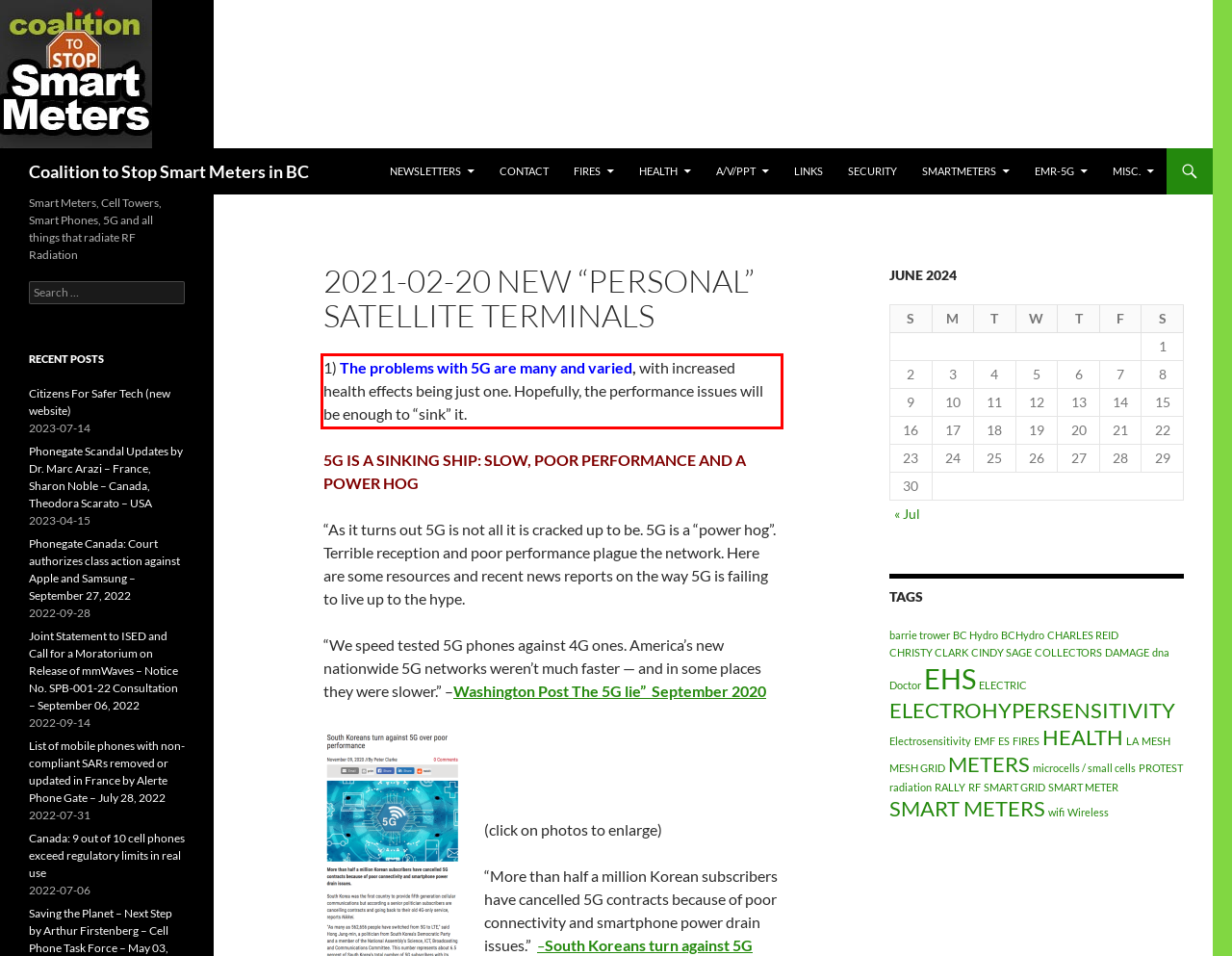Within the provided webpage screenshot, find the red rectangle bounding box and perform OCR to obtain the text content.

1) The problems with 5G are many and varied, with increased health effects being just one. Hopefully, the performance issues will be enough to “sink” it.